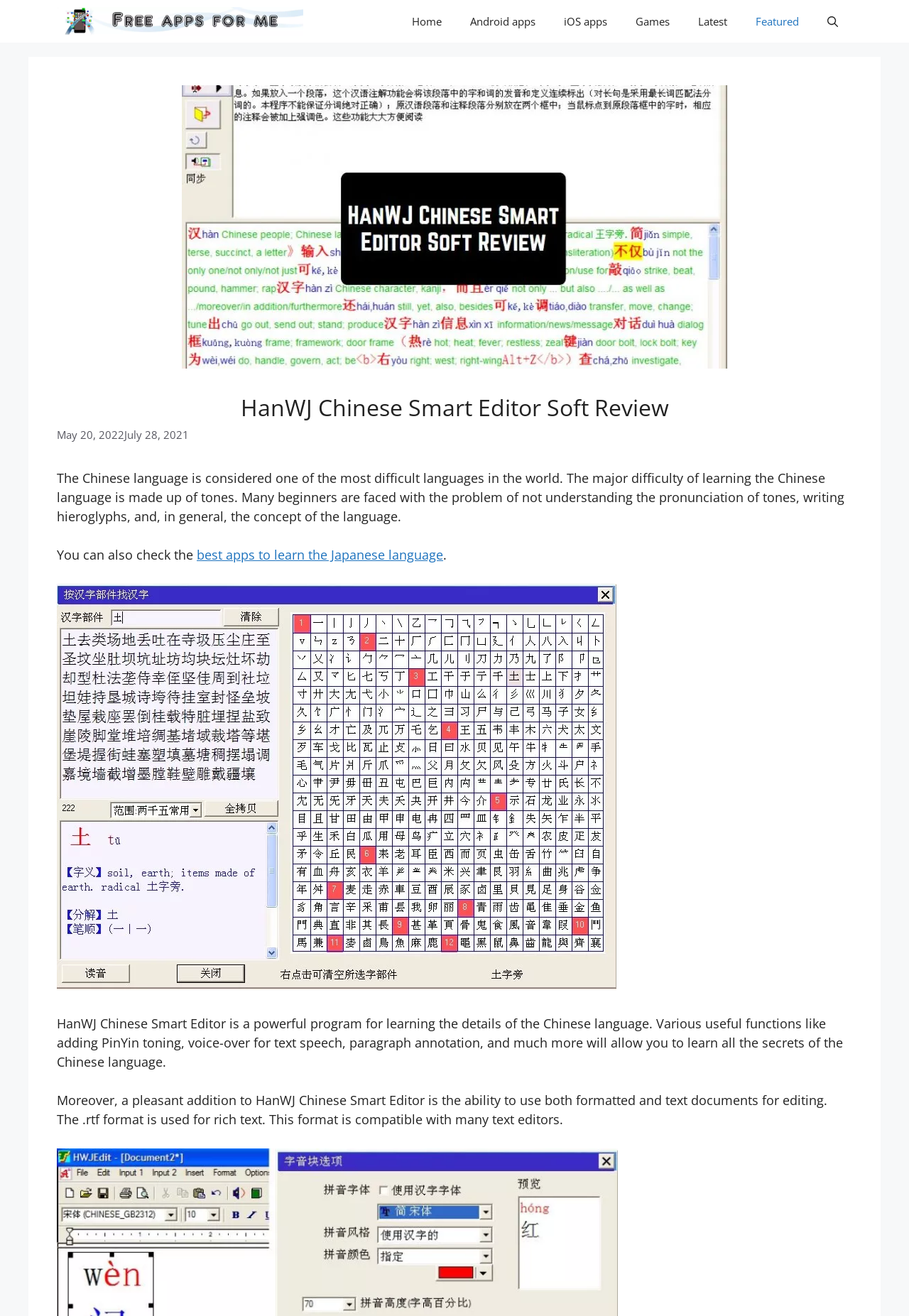Please specify the bounding box coordinates in the format (top-left x, top-left y, bottom-right x, bottom-right y), with all values as floating point numbers between 0 and 1. Identify the bounding box of the UI element described by: Home

[0.438, 0.0, 0.502, 0.032]